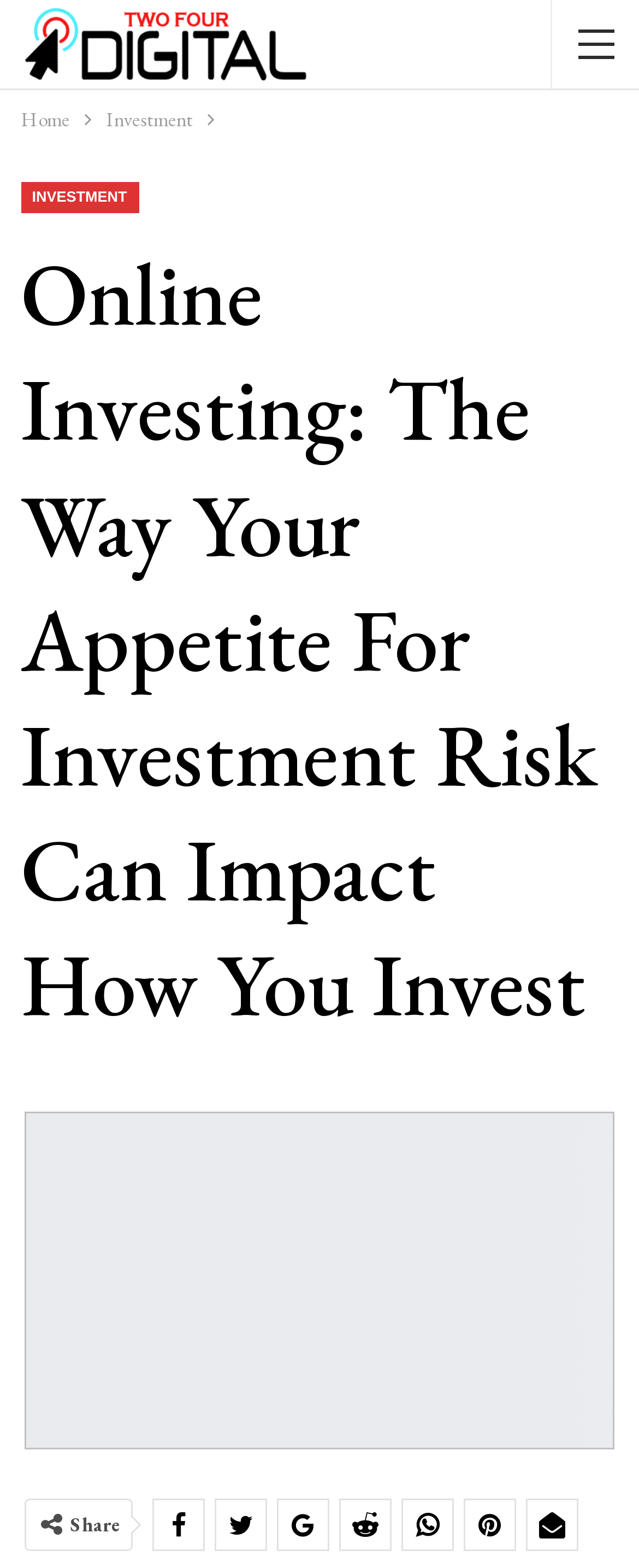Predict the bounding box of the UI element based on this description: "Investment".

[0.165, 0.065, 0.301, 0.088]